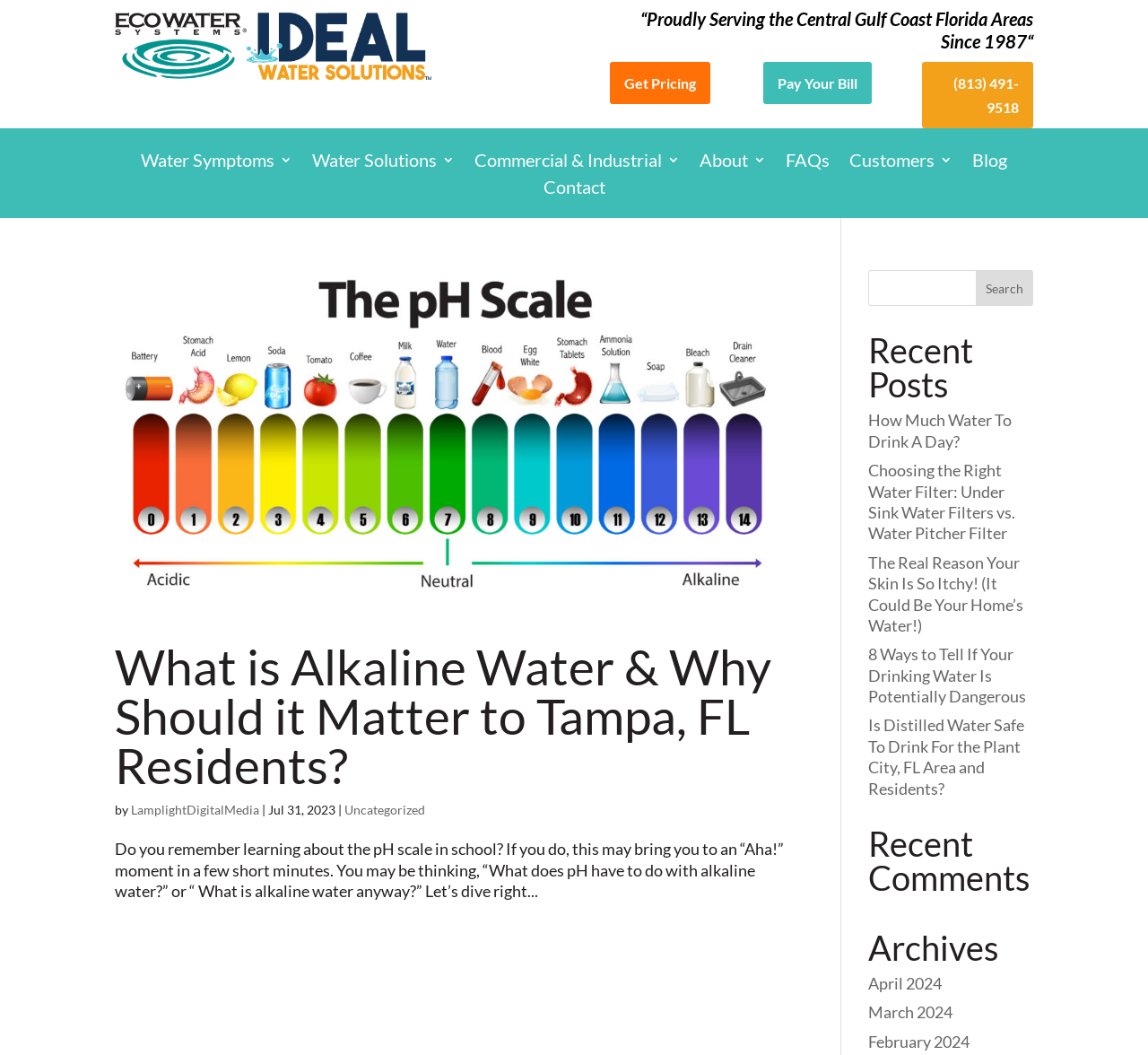Identify the bounding box coordinates of the section to be clicked to complete the task described by the following instruction: "Read the article 'What is Alkaline Water & Why Should it Matter to Tampa, FL Residents?'". The coordinates should be four float numbers between 0 and 1, formatted as [left, top, right, bottom].

[0.1, 0.256, 0.689, 0.583]